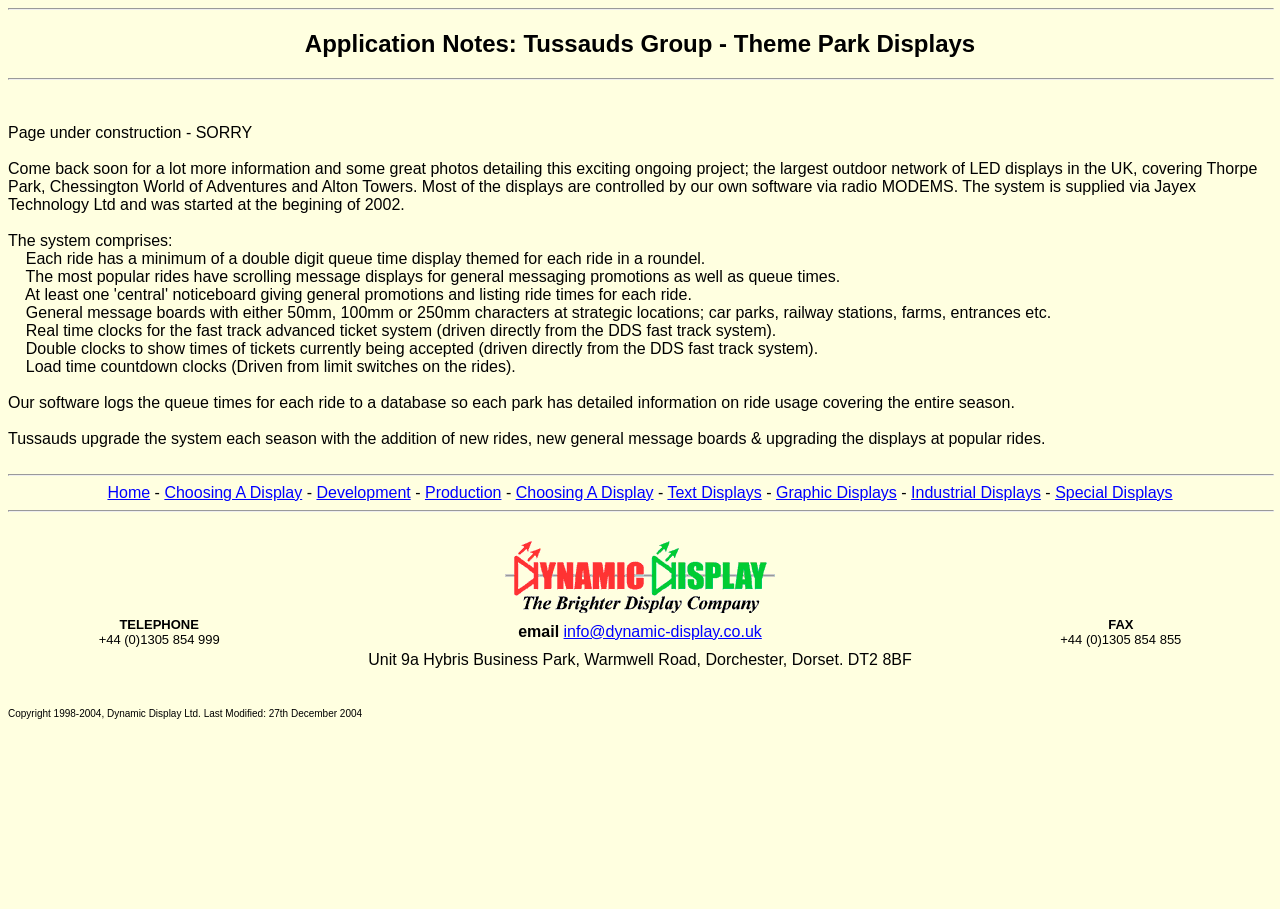Given the description: "info@dynamic-display.co.uk", determine the bounding box coordinates of the UI element. The coordinates should be formatted as four float numbers between 0 and 1, [left, top, right, bottom].

[0.44, 0.685, 0.595, 0.704]